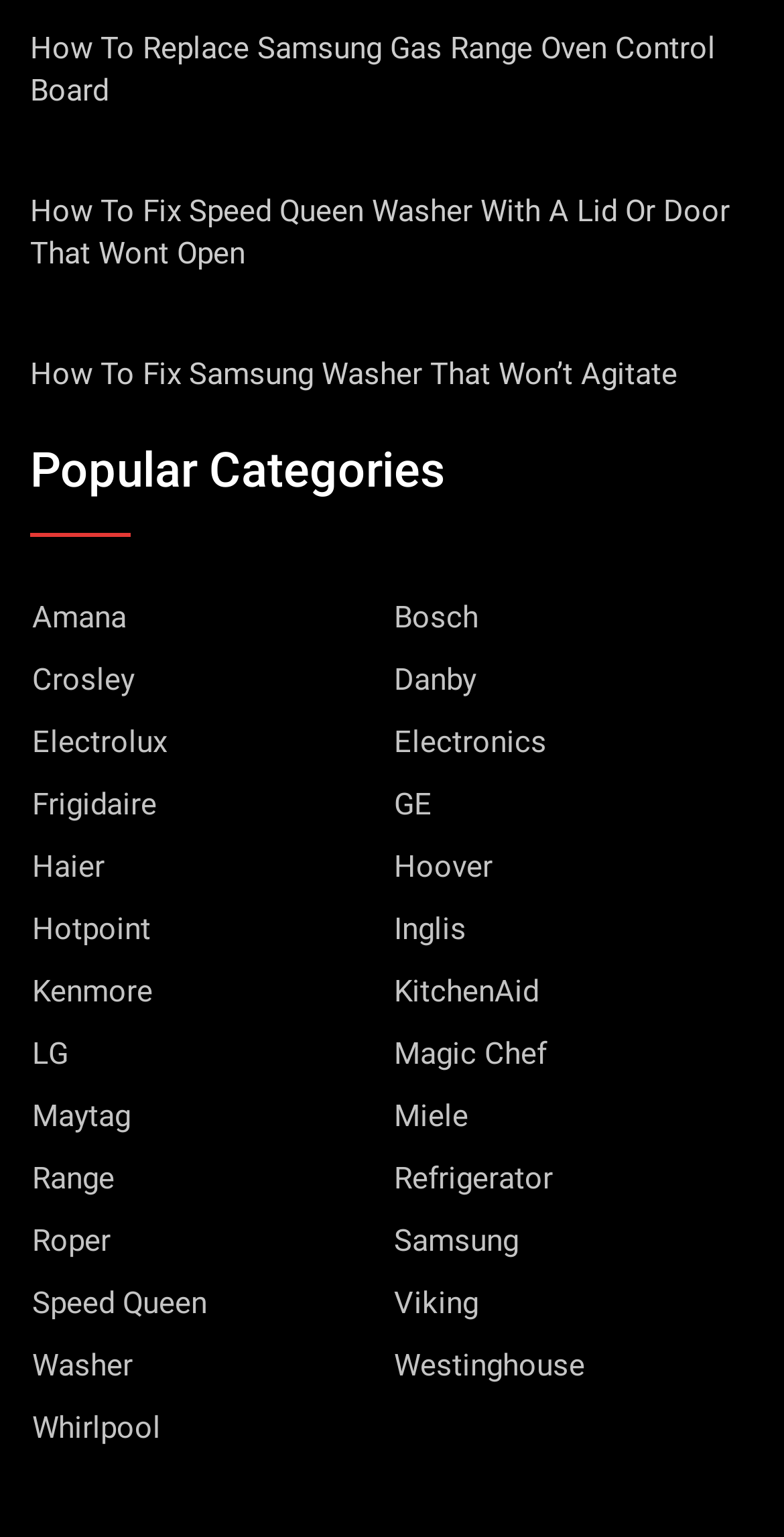Provide the bounding box coordinates of the area you need to click to execute the following instruction: "Click on 'How To Replace Samsung Gas Range Oven Control Board'".

[0.038, 0.02, 0.913, 0.071]